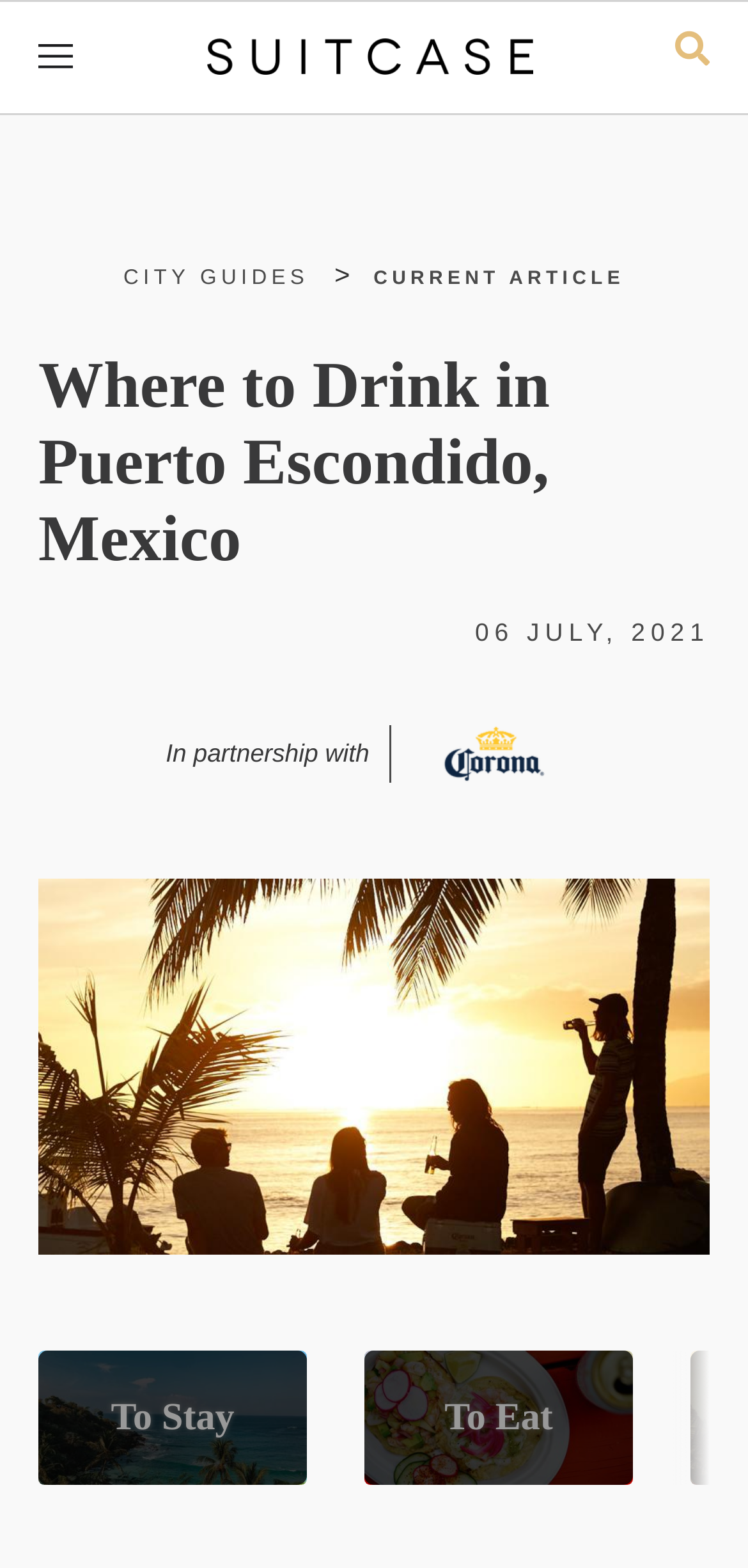Provide the bounding box coordinates, formatted as (top-left x, top-left y, bottom-right x, bottom-right y), with all values being floating point numbers between 0 and 1. Identify the bounding box of the UI element that matches the description: To Stay

[0.051, 0.861, 0.41, 0.947]